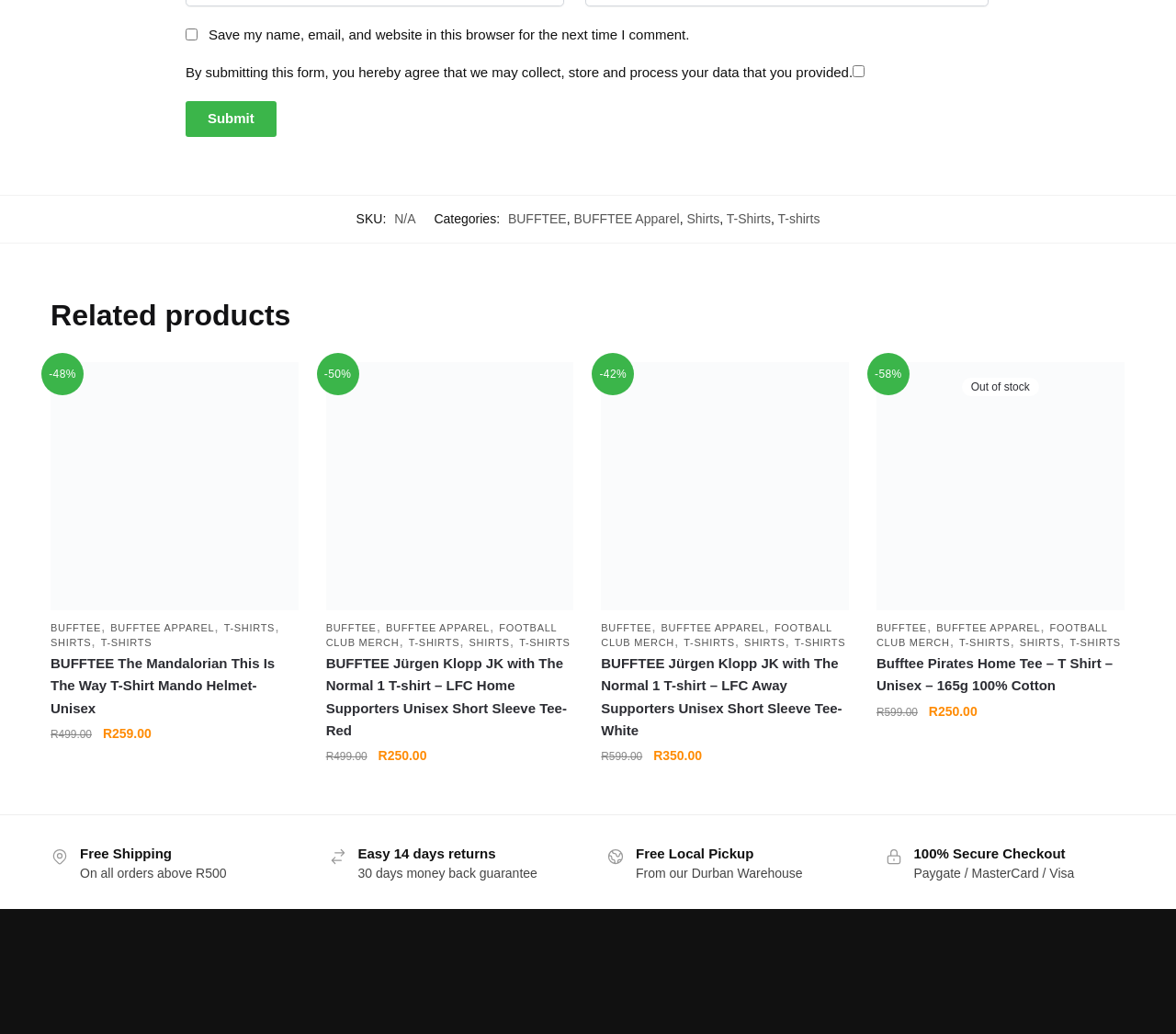Use a single word or phrase to respond to the question:
Is the Bufftee Pirates Home Tee – T Shirt – Unisex – 165g 100% Cotton in stock?

No